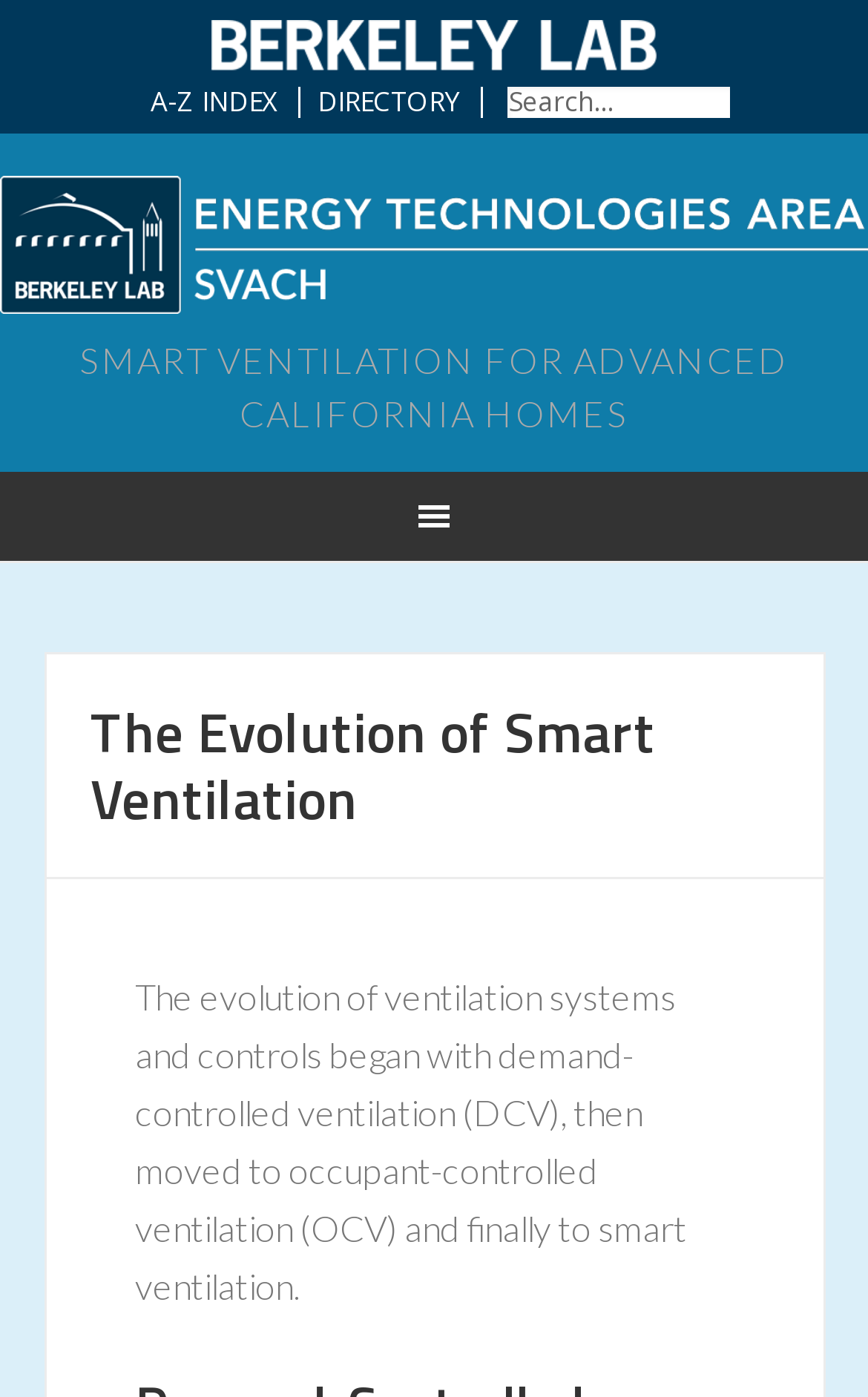Answer the question in a single word or phrase:
What is the topic of the webpage?

Smart Ventilation